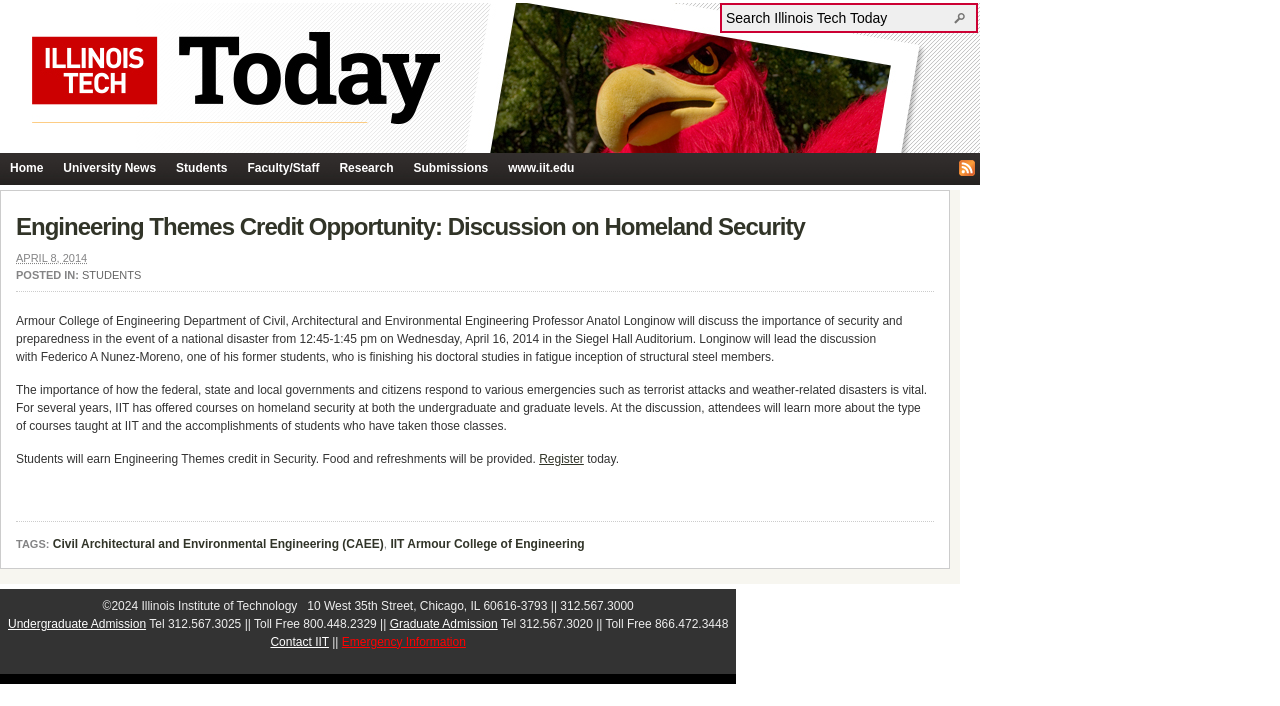Offer a detailed explanation of the webpage layout and contents.

The webpage is about an event titled "Engineering Themes Credit Opportunity: Discussion on Homeland Security" at the Illinois Institute of Technology (IIT). At the top of the page, there is a heading "Illinois Tech Today" with a link and an image. Below it, there is a search box with a button and a label "Search Illinois Tech Today".

On the left side of the page, there is a navigation menu with links to "Home", "University News", "Students", "Faculty/Staff", "Research", "Submissions", and "www.iit.edu". There is also a link to an "RSS Feed" at the bottom of this menu.

The main content of the page is about the event, which is a discussion on homeland security by Professor Anatol Longinow from the Armour College of Engineering Department of Civil, Architectural and Environmental Engineering. The discussion will take place on April 16, 2014, and will cover the importance of security and preparedness in the event of a national disaster. The event is open to students who will earn Engineering Themes credit in Security, and food and refreshments will be provided.

Below the event description, there are links to tags related to the event, including "Civil Architectural and Environmental Engineering (CAEE)" and "IIT Armour College of Engineering". There is also a link to register for the event.

At the bottom of the page, there is a copyright notice with the year 2024, followed by contact information for the Illinois Institute of Technology, including an address, phone numbers, and links to undergraduate and graduate admissions, as well as a contact form and emergency information.